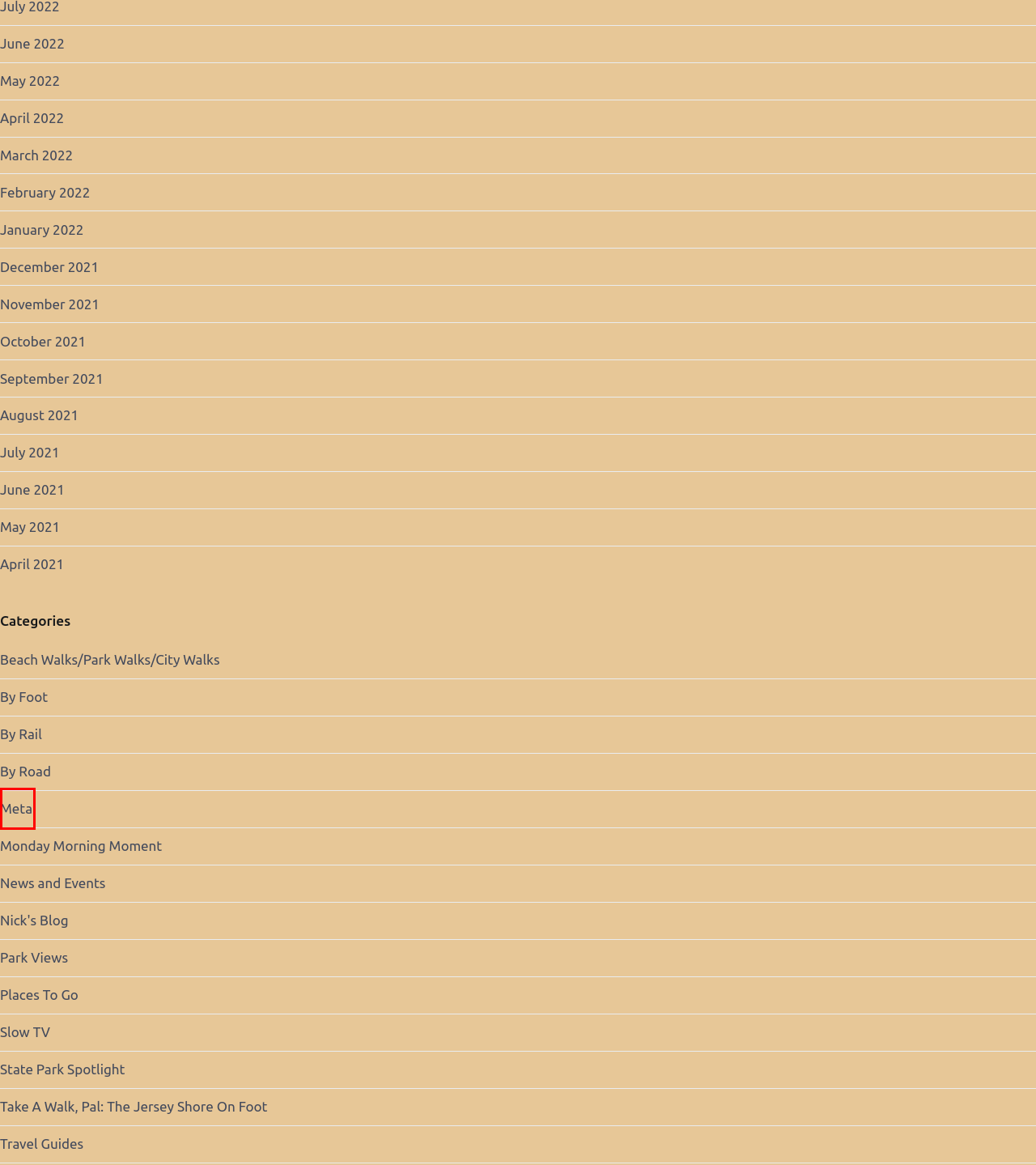You are presented with a screenshot of a webpage containing a red bounding box around a particular UI element. Select the best webpage description that matches the new webpage after clicking the element within the bounding box. Here are the candidates:
A. Travel Journal Archives - The Road Goes On Forever
B. Meta Archives - The Road Goes On Forever
C. Where The Wind Comes Sweepin' Down The Plain: Weeks 42 and 43 - The Road Goes On Forever
D. Nick's Blog Archives - The Road Goes On Forever
E. Places To Go Archives - The Road Goes On Forever
F. Park Views Archives - The Road Goes On Forever
G. Travel Guides Archives - The Road Goes On Forever
H. News and Events Archives - The Road Goes On Forever

B